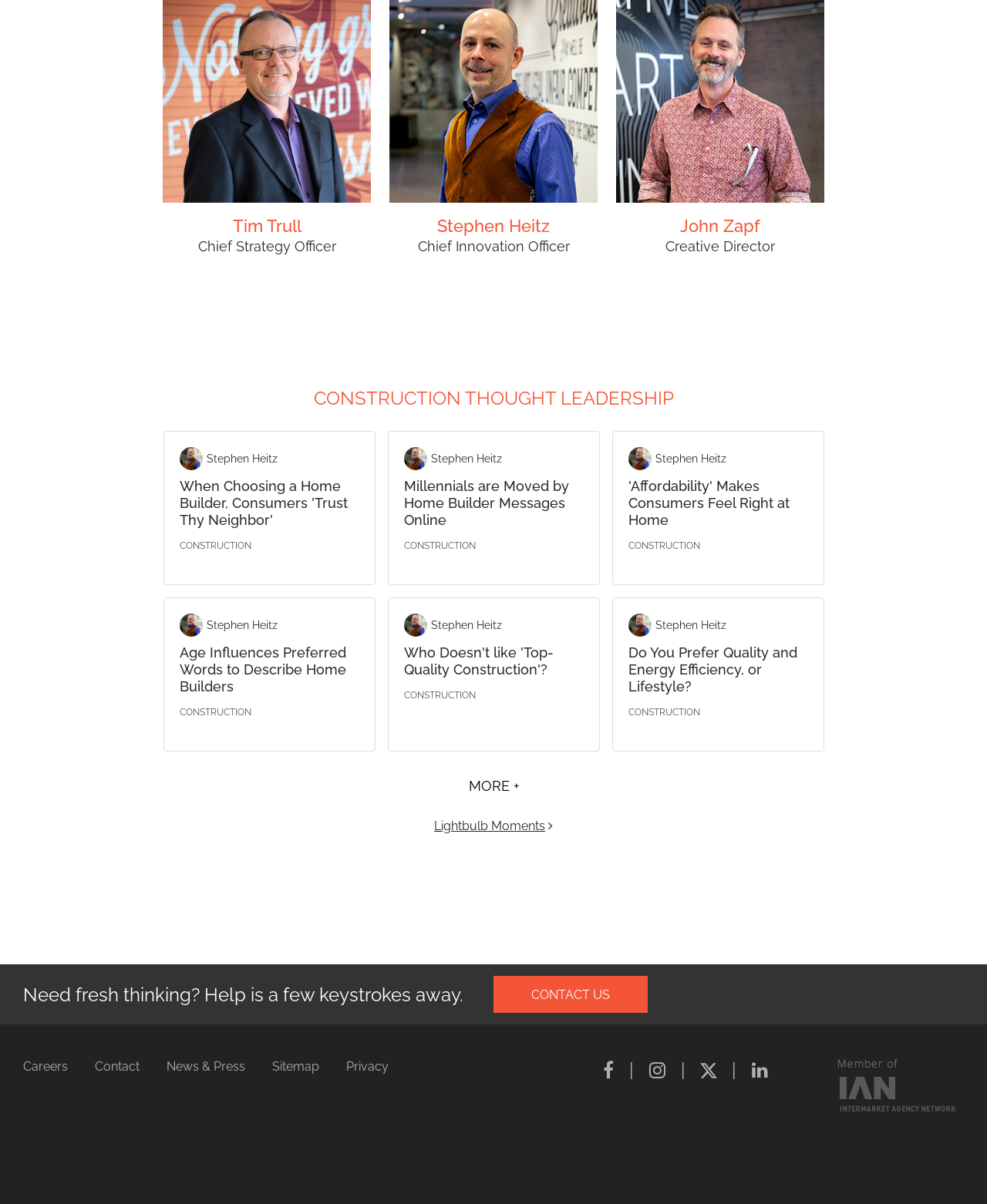How many links are there under the heading 'CONSTRUCTION THOUGHT LEADERSHIP'?
Using the visual information from the image, give a one-word or short-phrase answer.

3